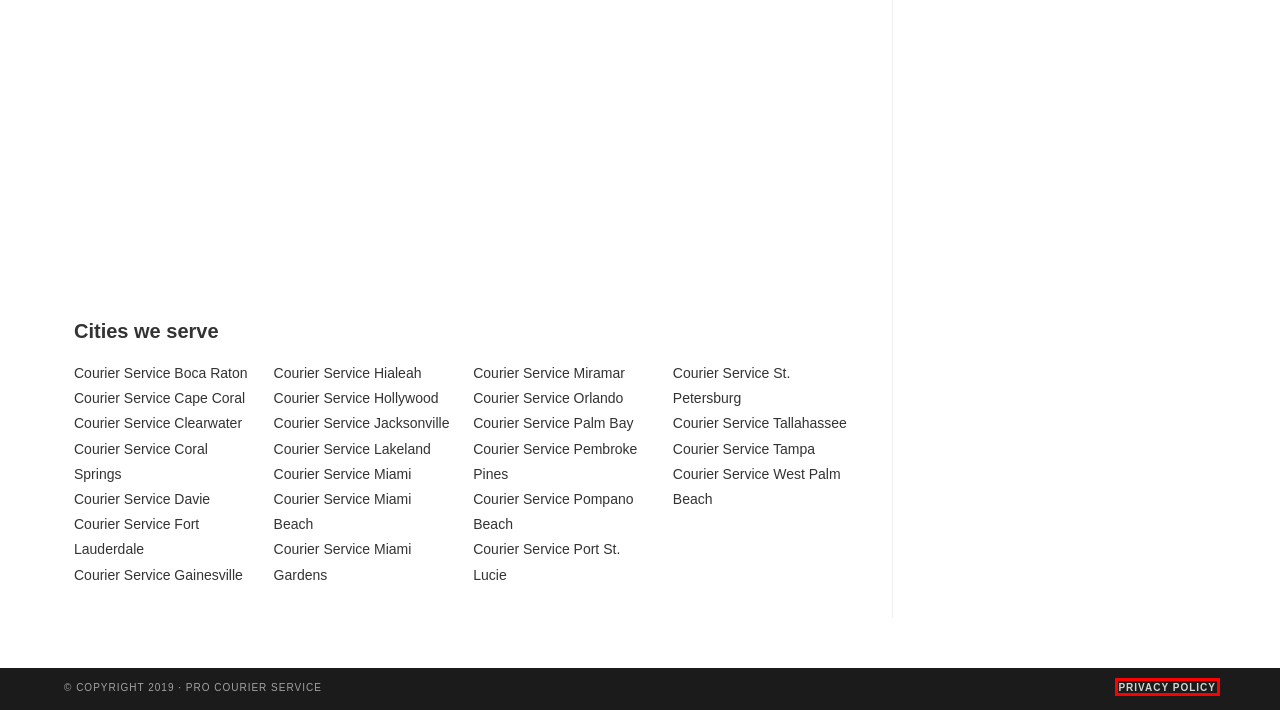You are given a screenshot of a webpage with a red rectangle bounding box around an element. Choose the best webpage description that matches the page after clicking the element in the bounding box. Here are the candidates:
A. Boca Raton - Pro Courier Services
B. Pro Courier Service Jacksonville - FL | Courier Service, Messenger Delivey
C. Privacy Policy - Pro Courier Services
D. Tallahassee - Pro Courier Services
E. Lakeland - Pro Courier Services
F. Pro Courier Service Miami - FL | Courier Service, Messenger Delivey
G. Pompano Beach - Pro Courier Services
H. Miami Beach - Pro Courier Services

C